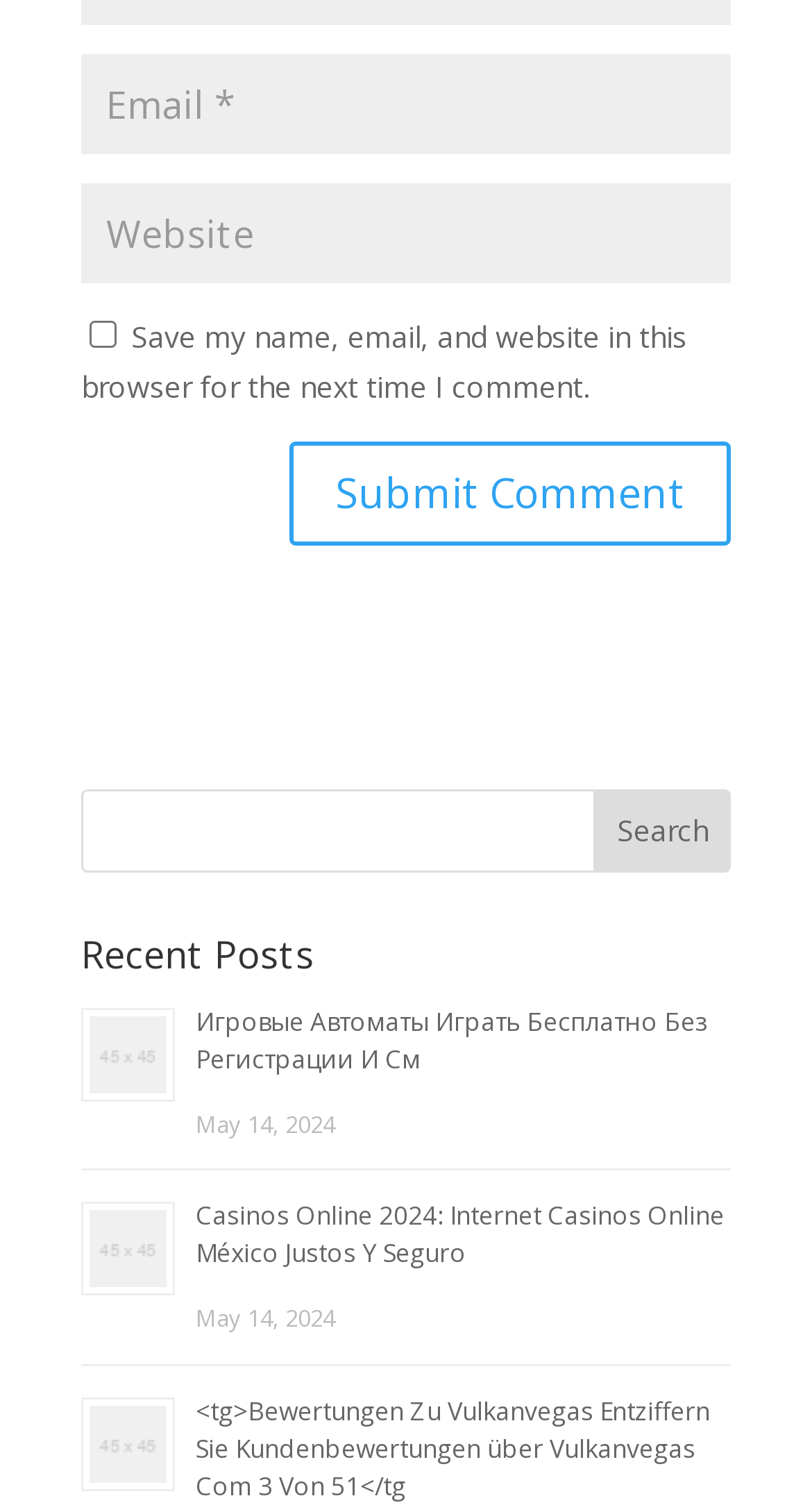Use a single word or phrase to answer the question: What is the date of the second blog post?

May 14, 2024